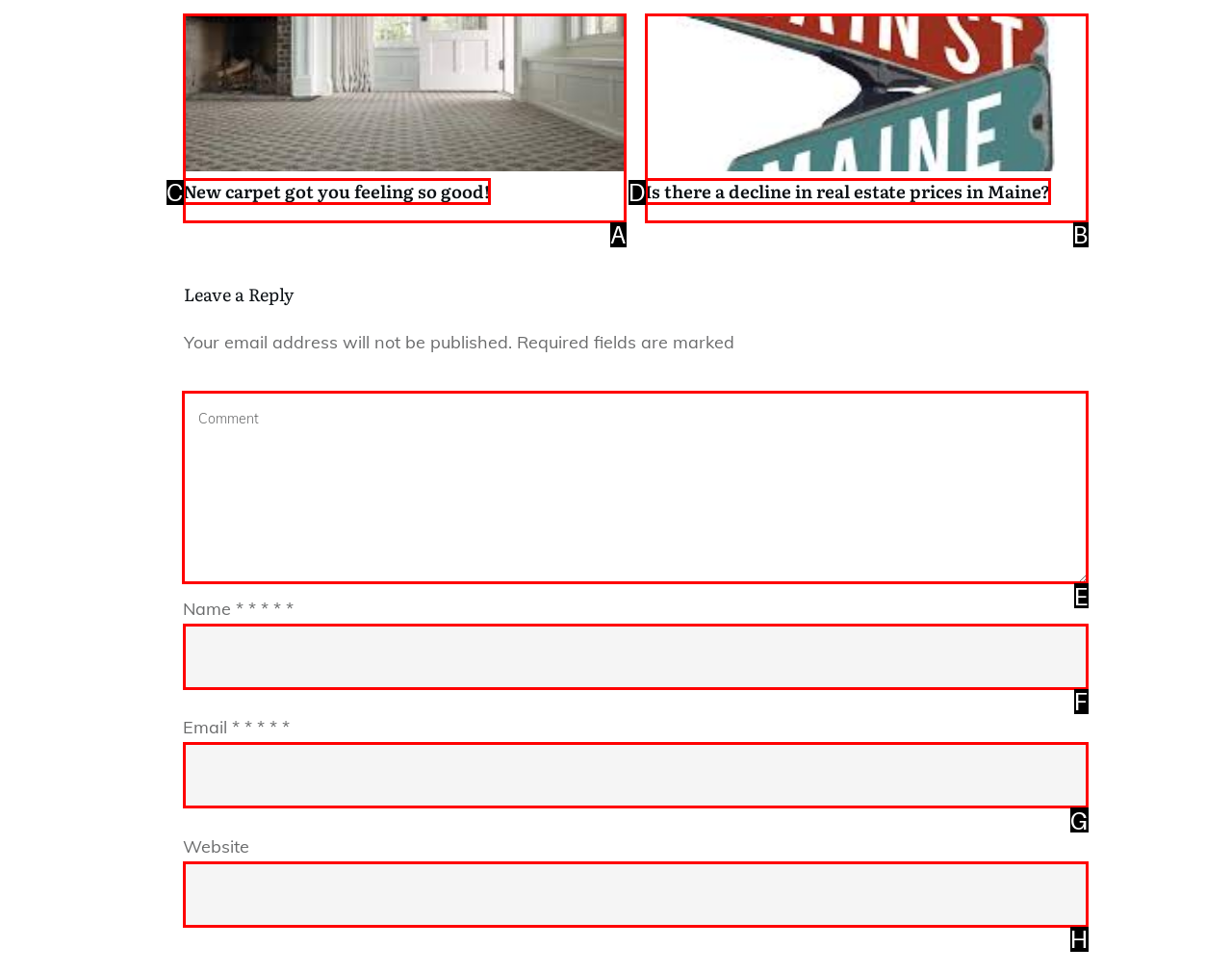Determine which HTML element should be clicked to carry out the following task: Leave a comment Respond with the letter of the appropriate option.

E